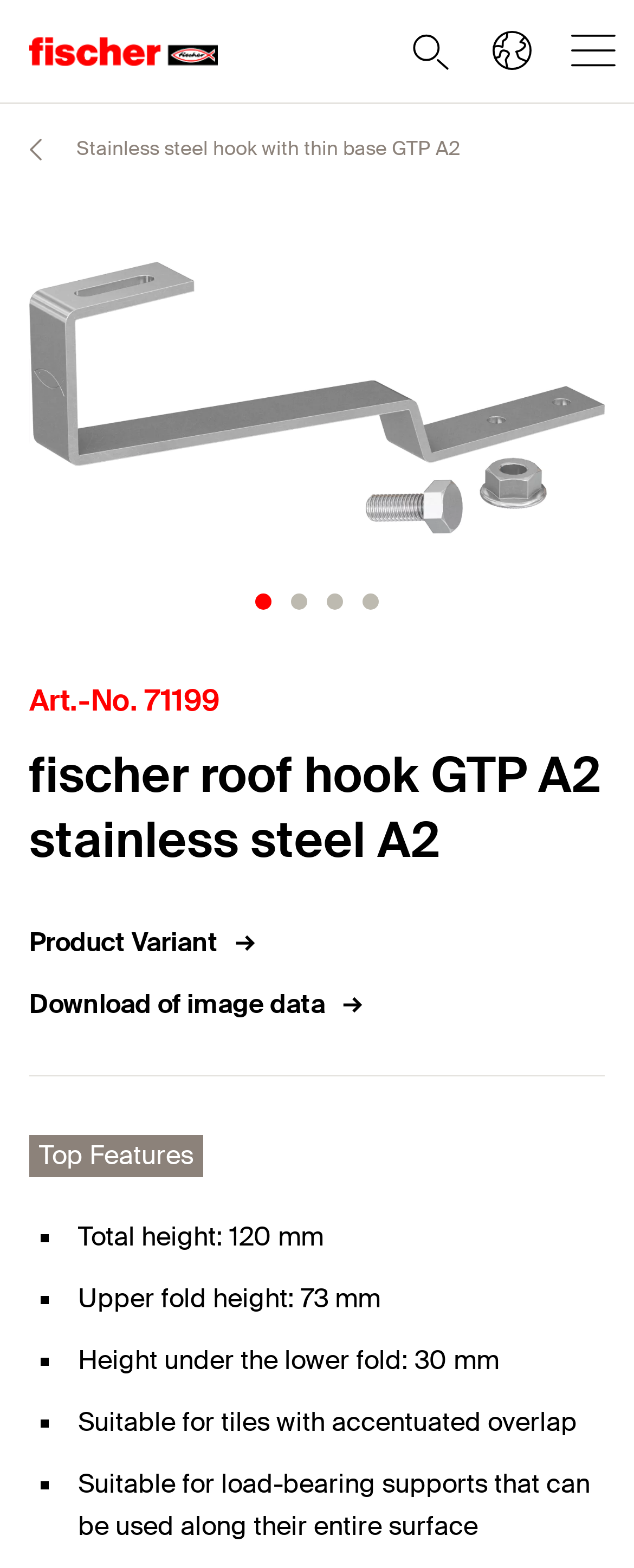Answer the following in one word or a short phrase: 
What is the total height of the product?

120 mm